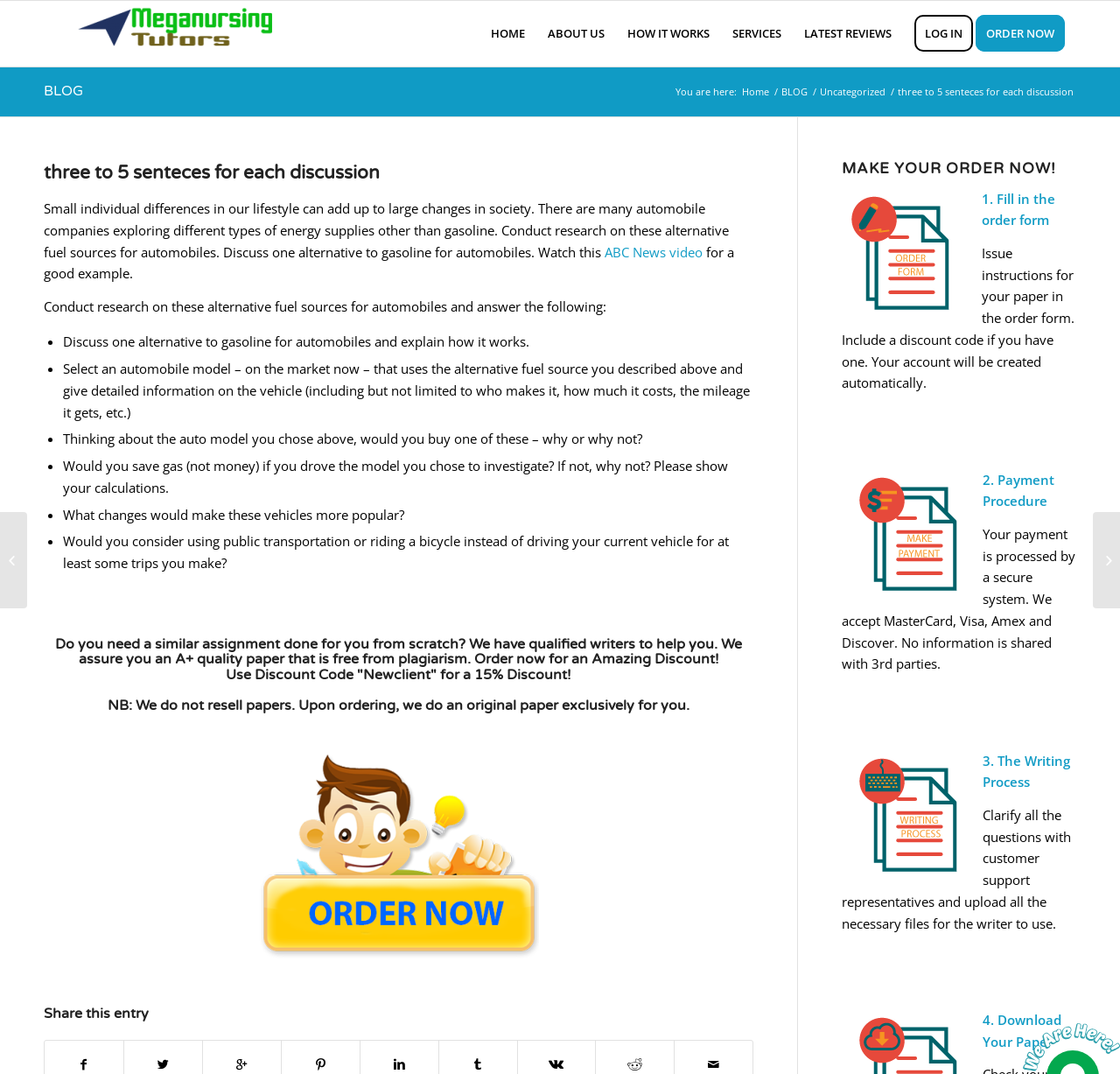What is the purpose of the website?
Please answer the question as detailed as possible based on the image.

I analyzed the content of the webpage and determined that the purpose of the website is to provide academic writing services, as it offers to write papers and assignments for students and provides a process for ordering and receiving these services.